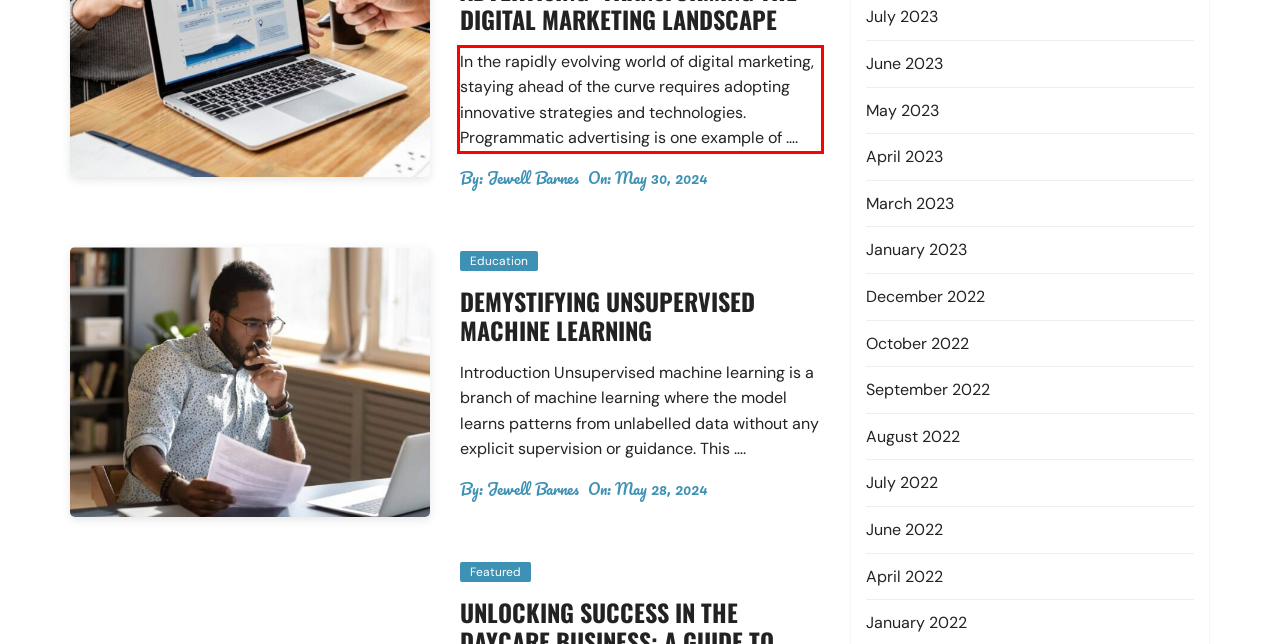Given a webpage screenshot, locate the red bounding box and extract the text content found inside it.

In the rapidly evolving world of digital marketing, staying ahead of the curve requires adopting innovative strategies and technologies. Programmatic advertising is one example of ….